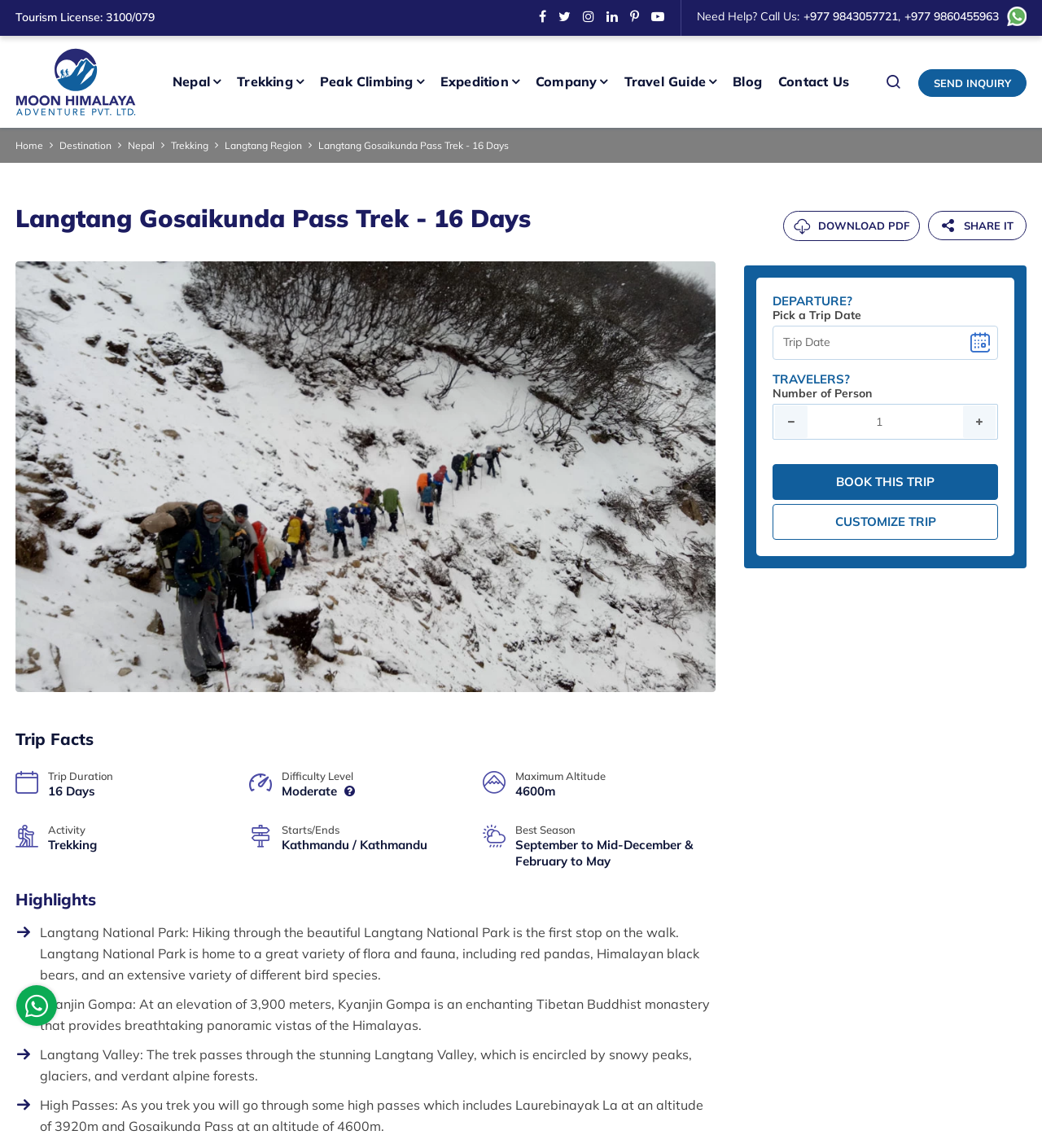Extract the primary heading text from the webpage.

Langtang Gosaikunda Pass Trek - 16 Days